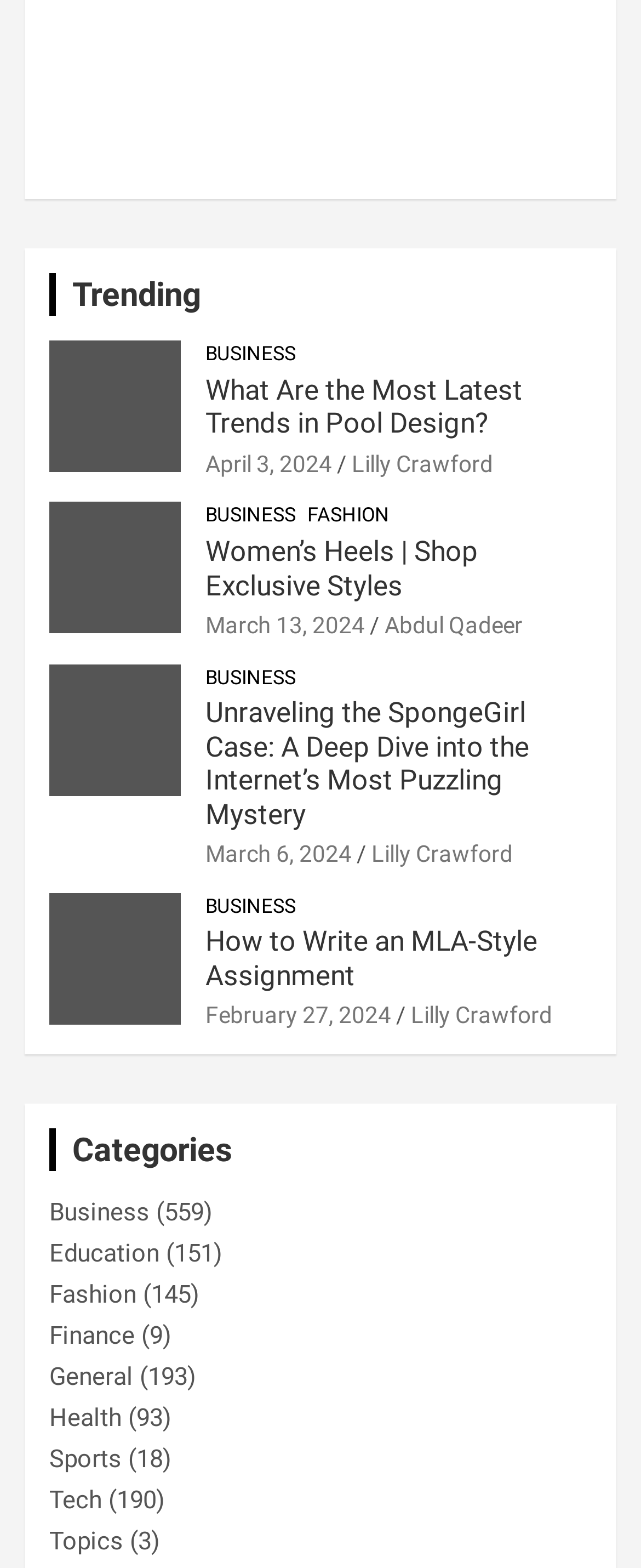Answer the question with a single word or phrase: 
What is the date of the article 'How to Write an MLA-Style Assignment'?

February 27, 2024